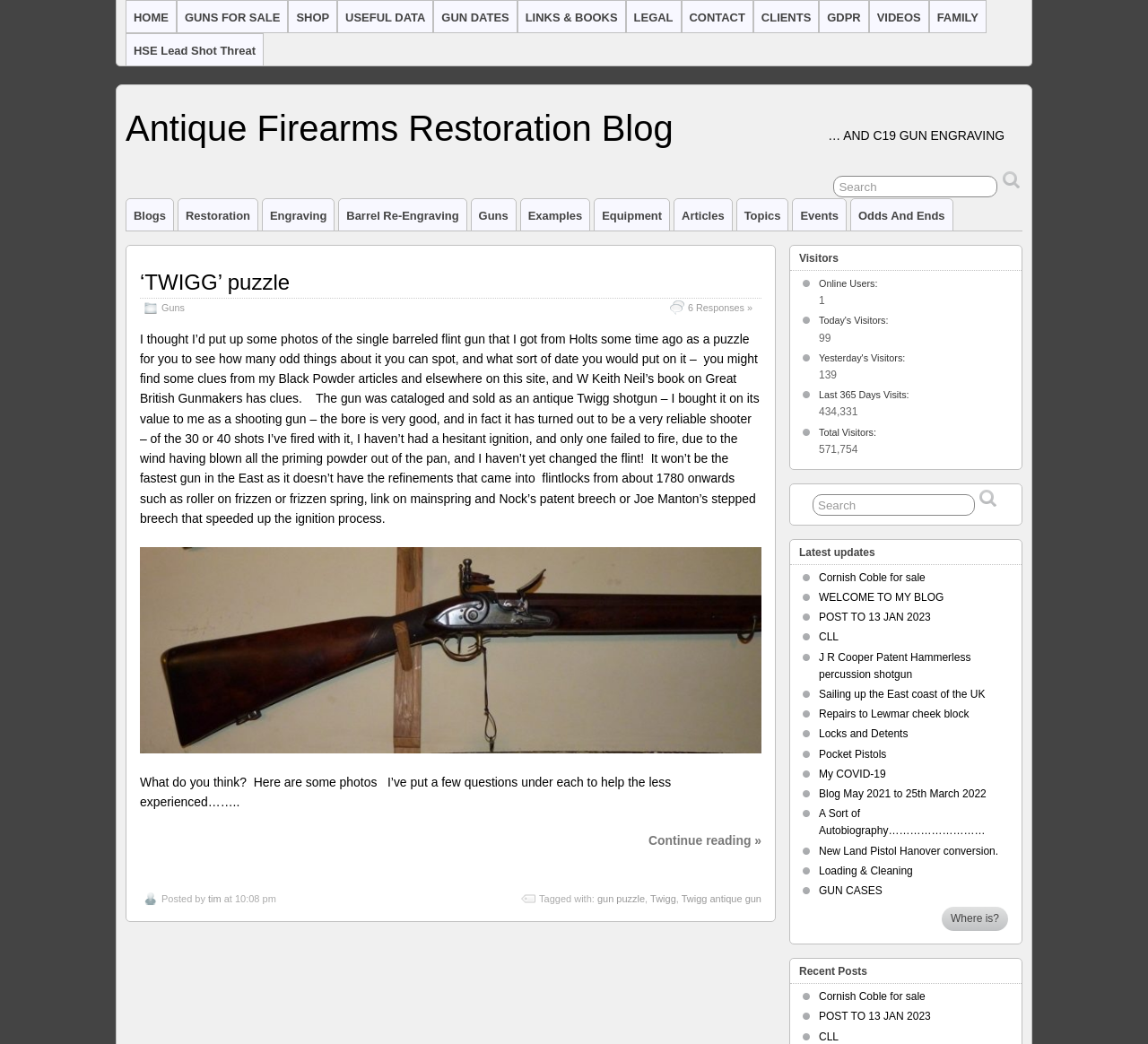Your task is to extract the text of the main heading from the webpage.

Antique Firearms Restoration Blog